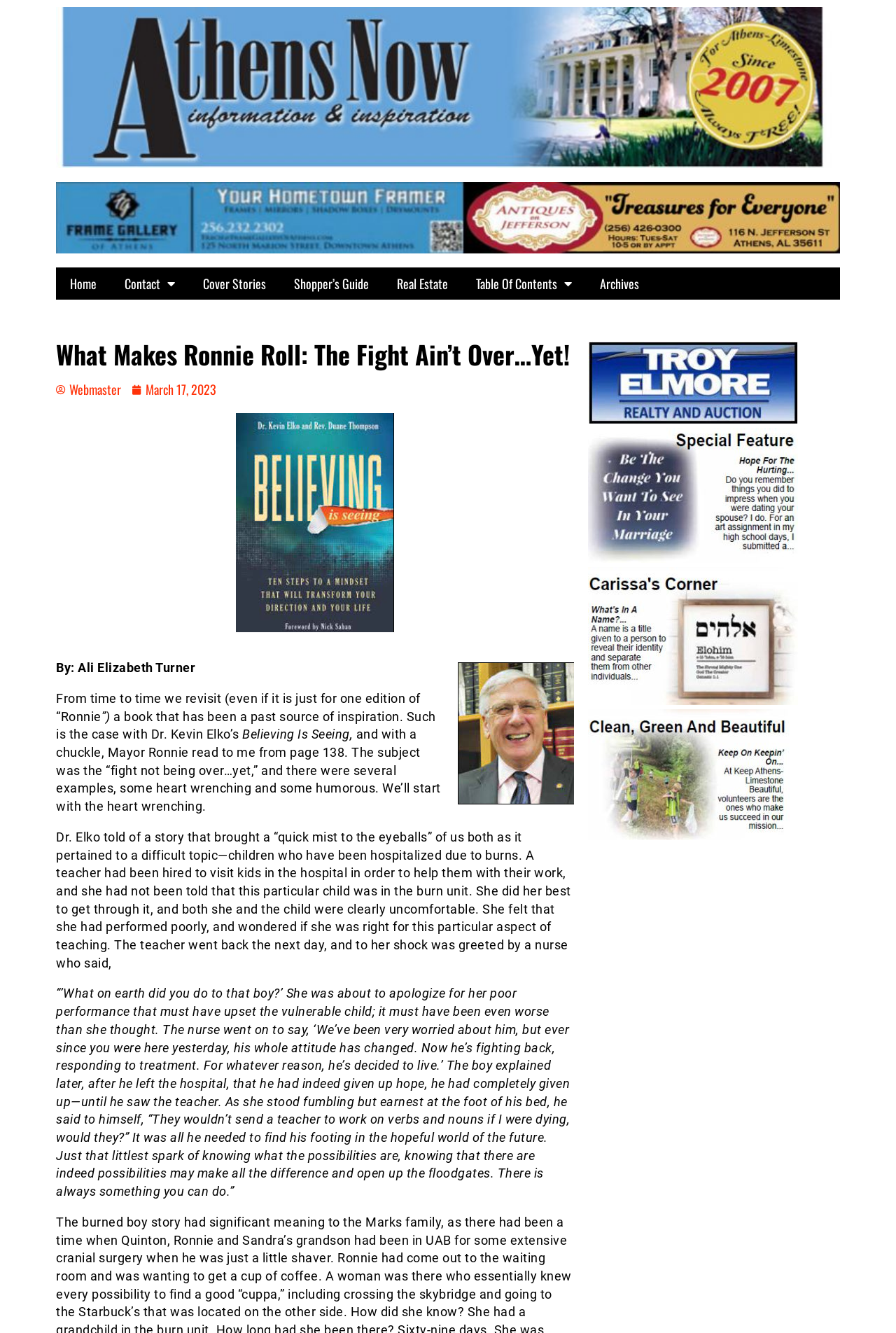What is the name of the book mentioned in the article?
Please give a detailed and elaborate explanation in response to the question.

I found the answer by reading the article and identifying the sentence that mentions a book title. The sentence is 'Such is the case with Dr. Kevin Elko’s Believing Is Seeing,' which indicates that the book title is 'Believing Is Seeing'.